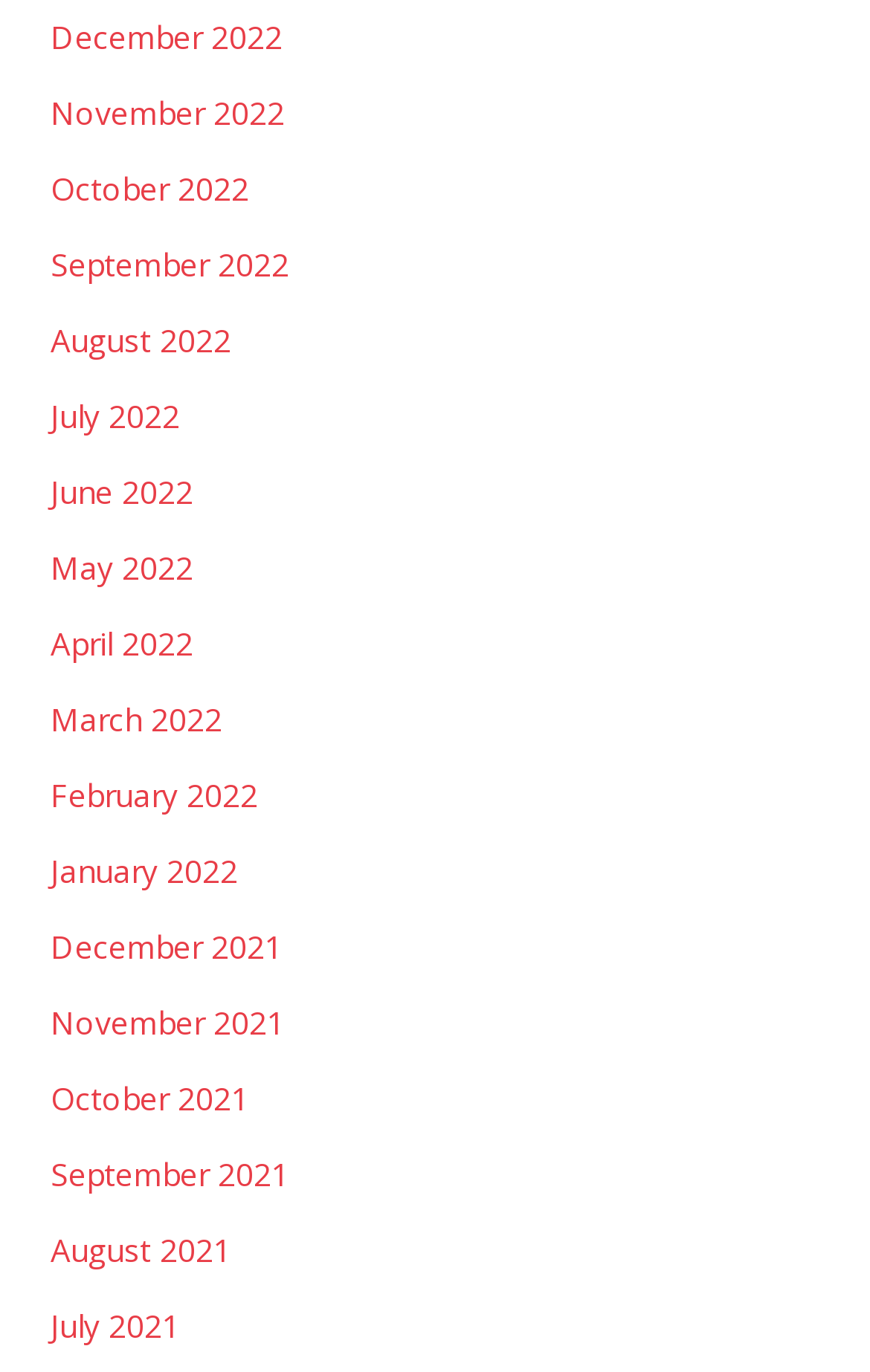Identify the bounding box coordinates for the region of the element that should be clicked to carry out the instruction: "View June 2022". The bounding box coordinates should be four float numbers between 0 and 1, i.e., [left, top, right, bottom].

[0.058, 0.342, 0.222, 0.373]